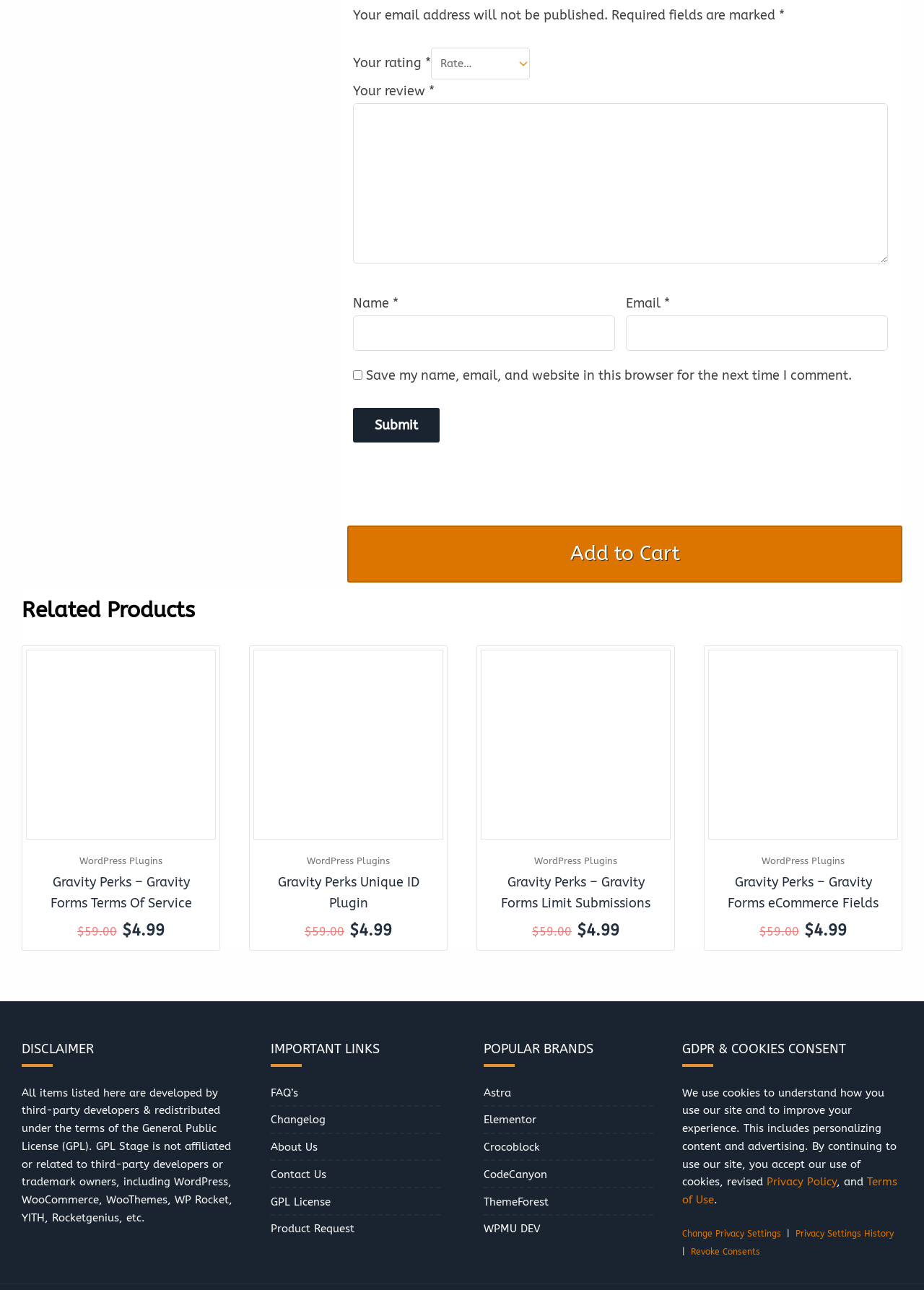Locate the bounding box of the UI element based on this description: "ThemeForest". Provide four float numbers between 0 and 1 as [left, top, right, bottom].

[0.523, 0.925, 0.707, 0.939]